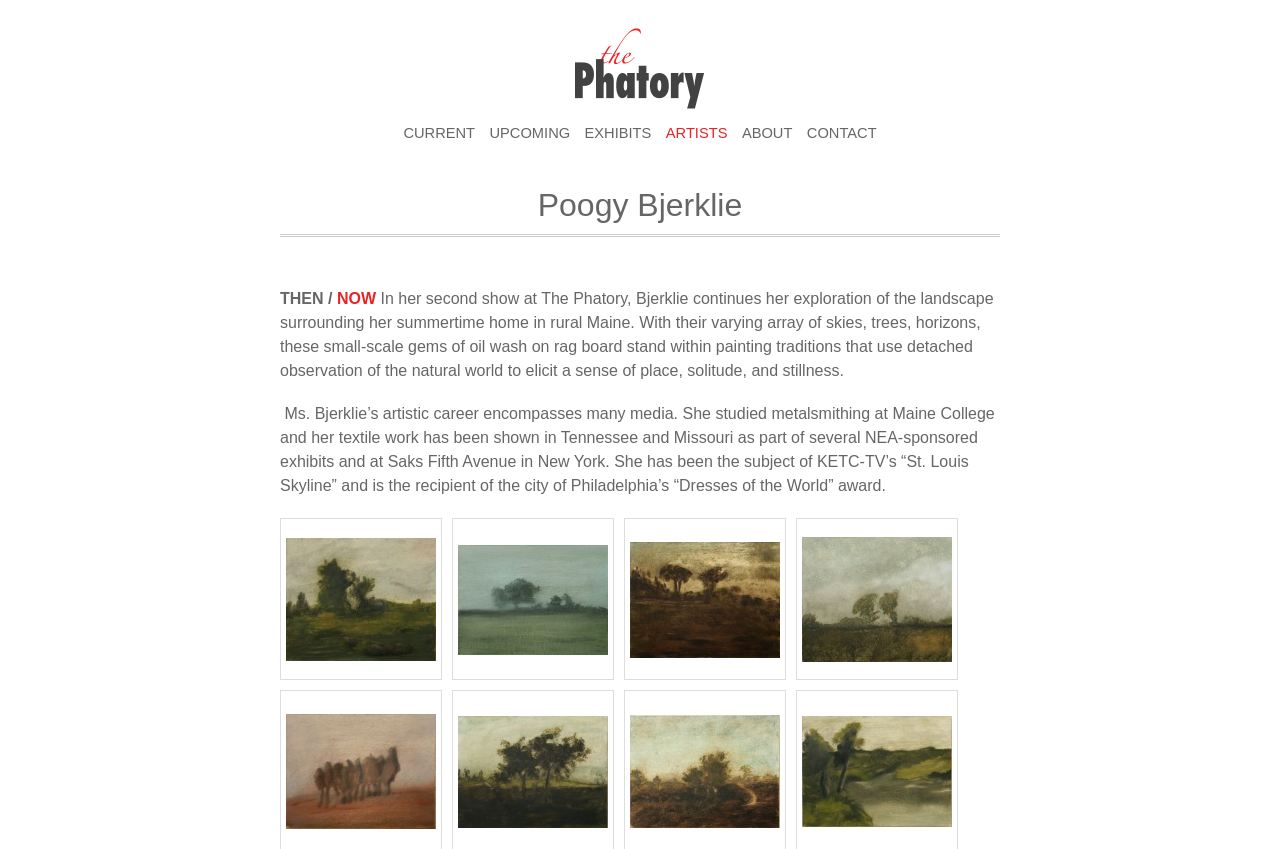How many images are on this page?
Refer to the image and offer an in-depth and detailed answer to the question.

I counted the number of image elements on the page, which are located below the text describing the artist's work. There are 10 images in total.